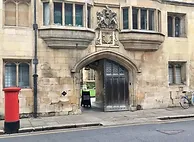Answer the following in one word or a short phrase: 
What is parked nearby in the surrounding area?

Bicycles